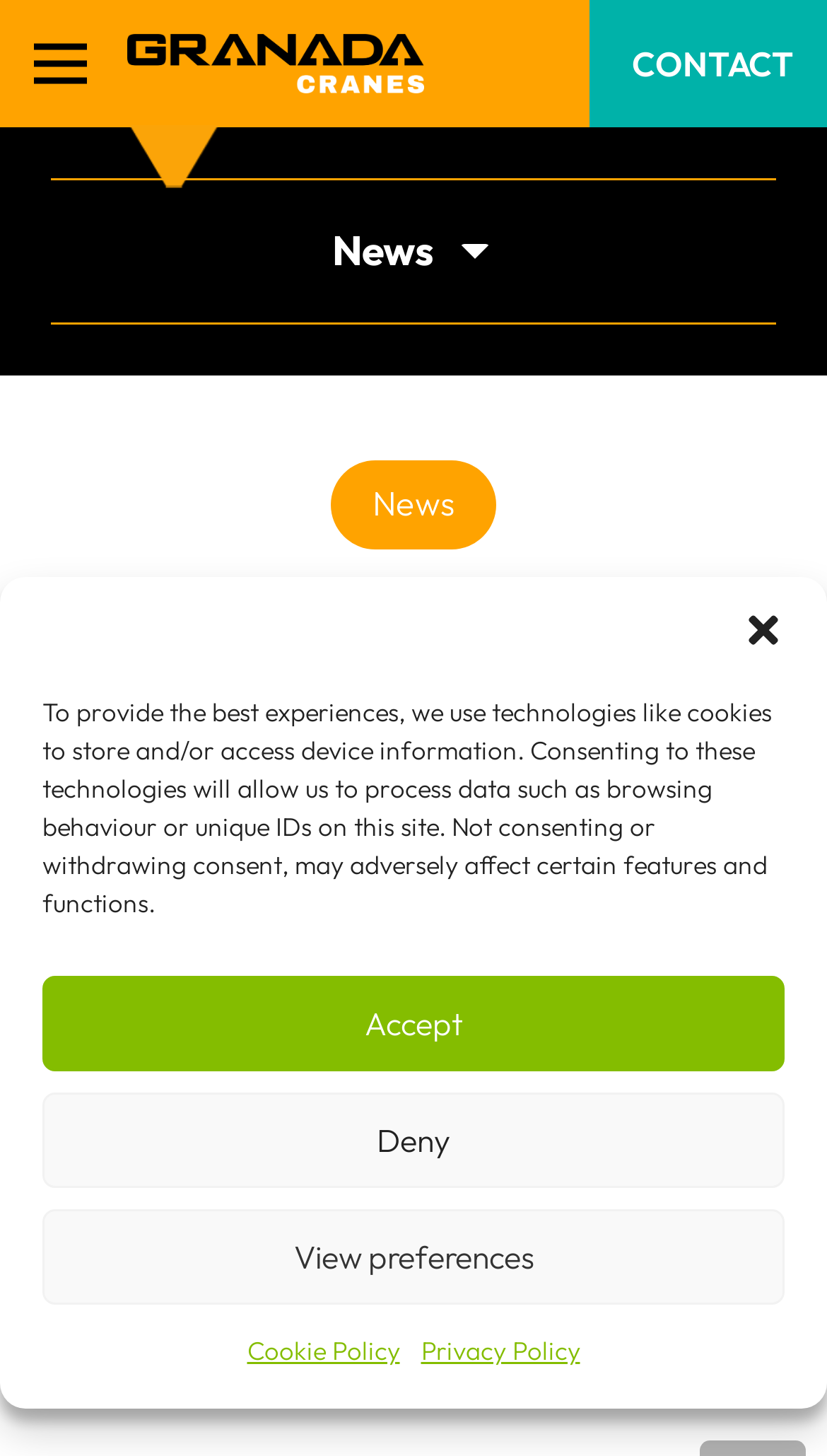Please locate the bounding box coordinates of the element that should be clicked to achieve the given instruction: "Click the menu button".

[0.008, 0.007, 0.138, 0.08]